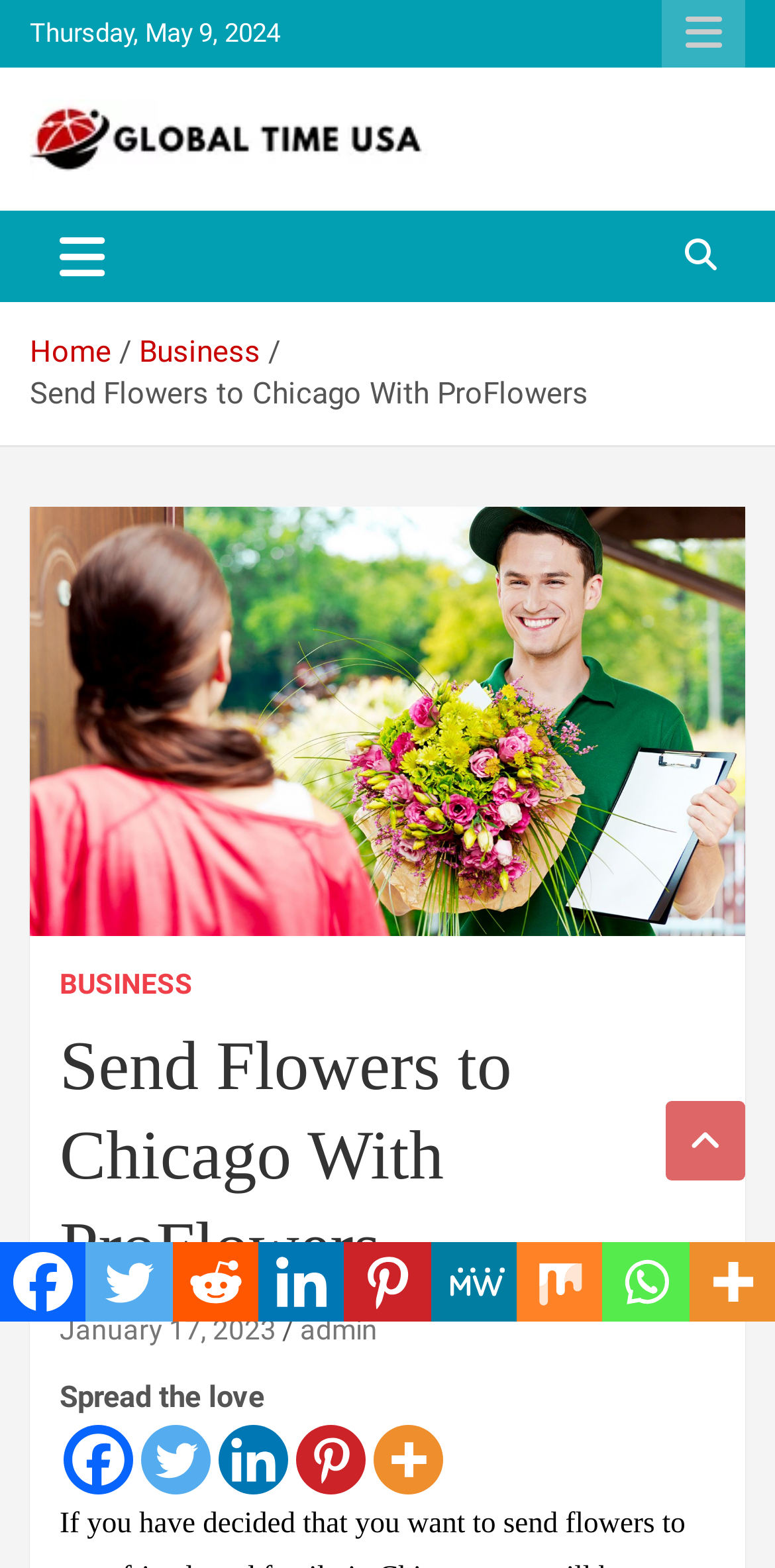Locate the UI element described as follows: "January 17, 2023". Return the bounding box coordinates as four float numbers between 0 and 1 in the order [left, top, right, bottom].

[0.077, 0.838, 0.356, 0.858]